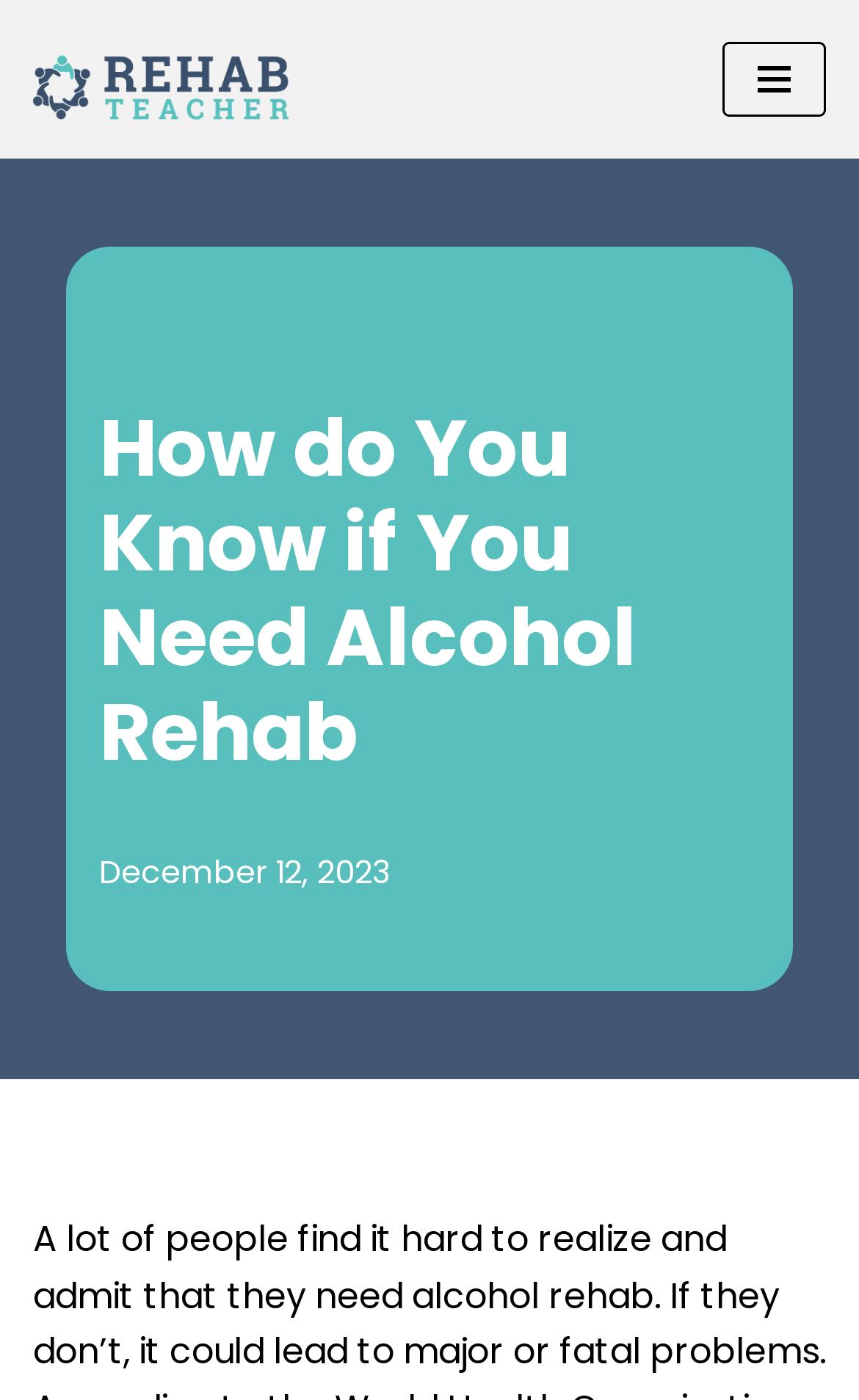Provide the bounding box coordinates of the HTML element this sentence describes: "Navigation Menu".

[0.841, 0.03, 0.962, 0.083]